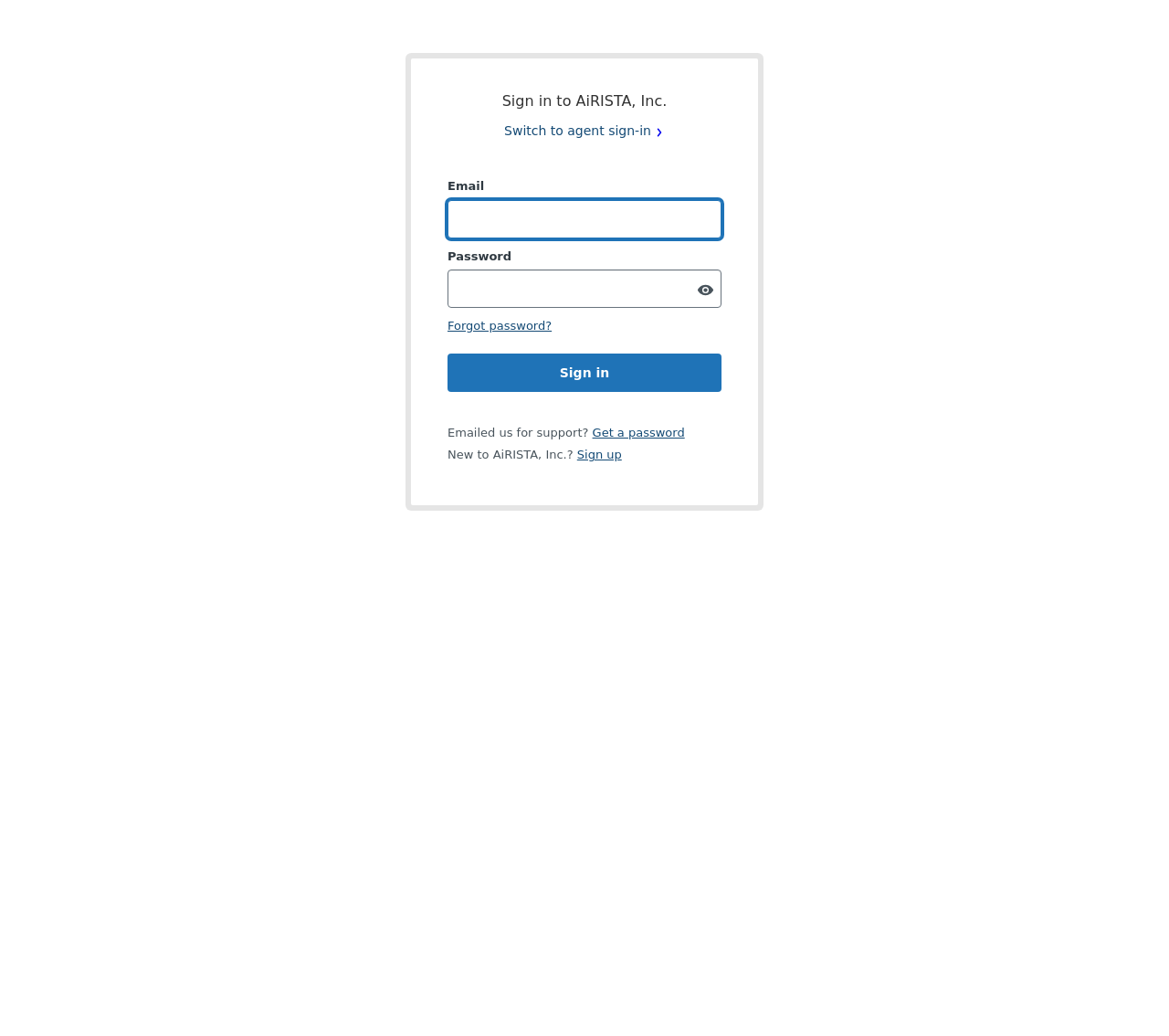Find and provide the bounding box coordinates for the UI element described with: "Switch to agent sign-in".

[0.431, 0.117, 0.569, 0.136]